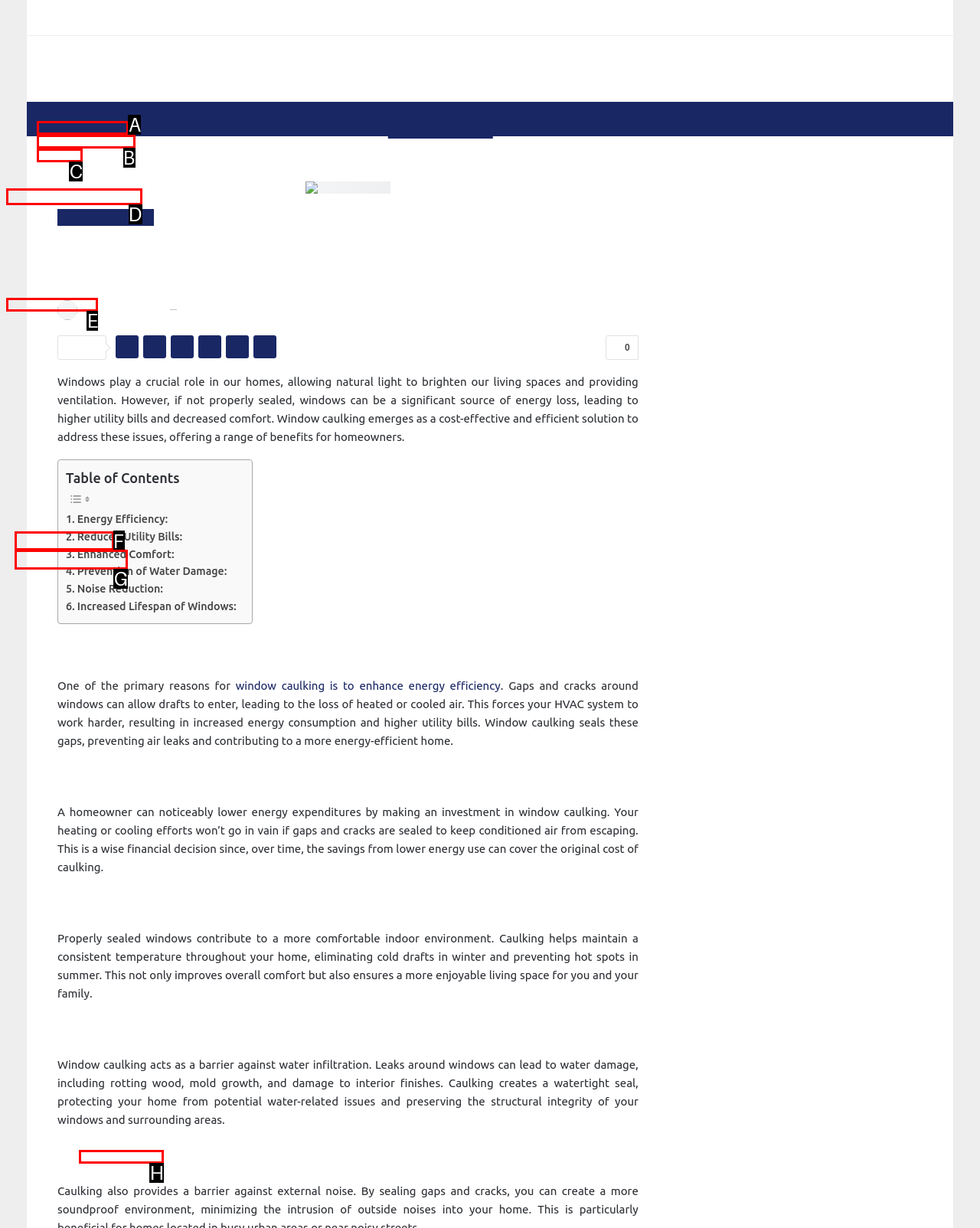Choose the option that best matches the element: name="s" placeholder="Search..." title="Search for:"
Respond with the letter of the correct option.

D